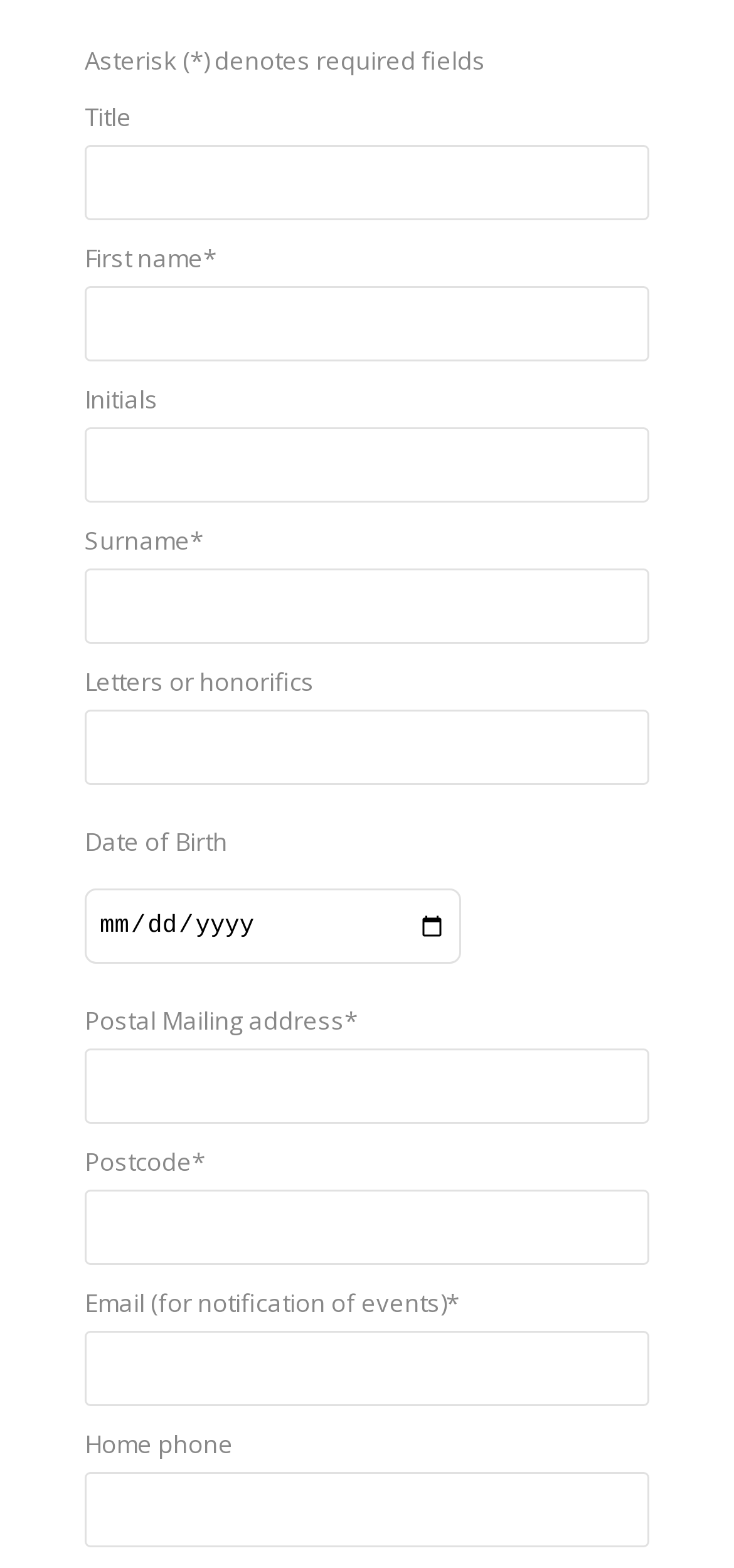Is the Email field required?
Please give a detailed and thorough answer to the question, covering all relevant points.

The Email field is required because the textbox element has a 'required: True' attribute, indicating that it must be filled in.